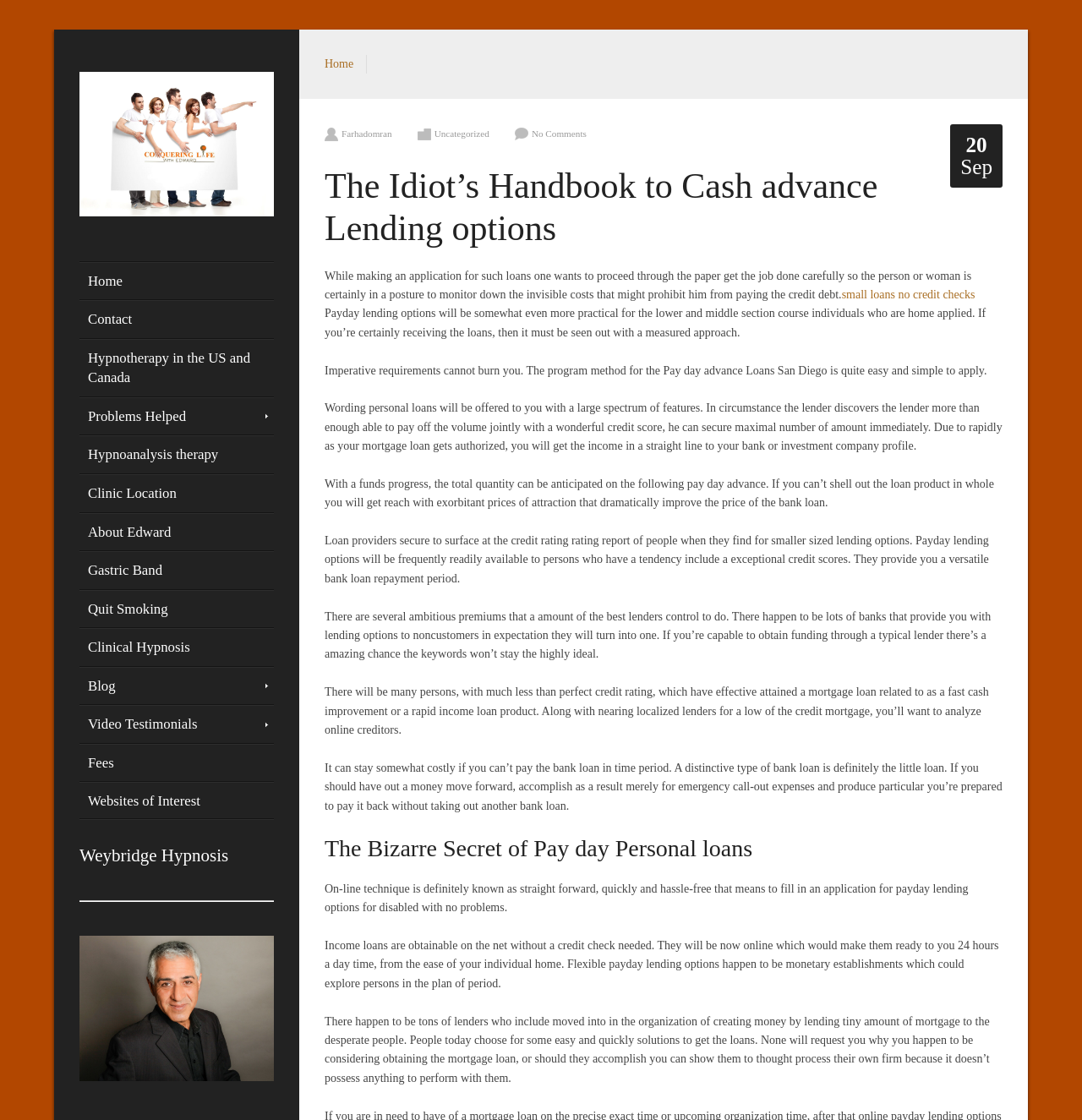Answer the question in a single word or phrase:
What is the topic of the blog post?

Payday loans